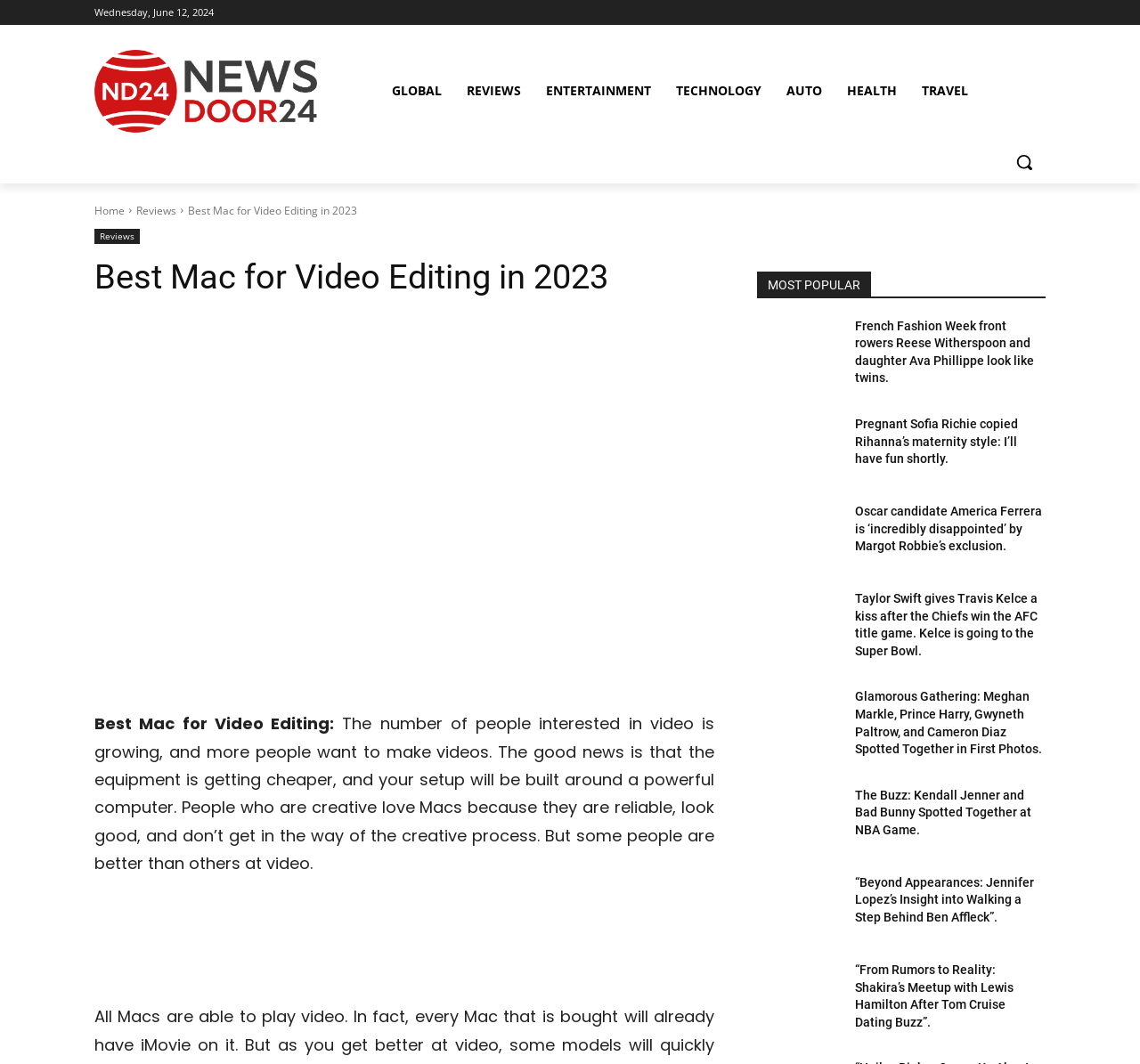What is the category of the news articles listed under 'MOST POPULAR'?
Could you give a comprehensive explanation in response to this question?

I found a section labeled 'MOST POPULAR' on the webpage, which lists several news articles. The titles of these articles suggest that they are related to entertainment news, such as celebrity gossip and fashion.